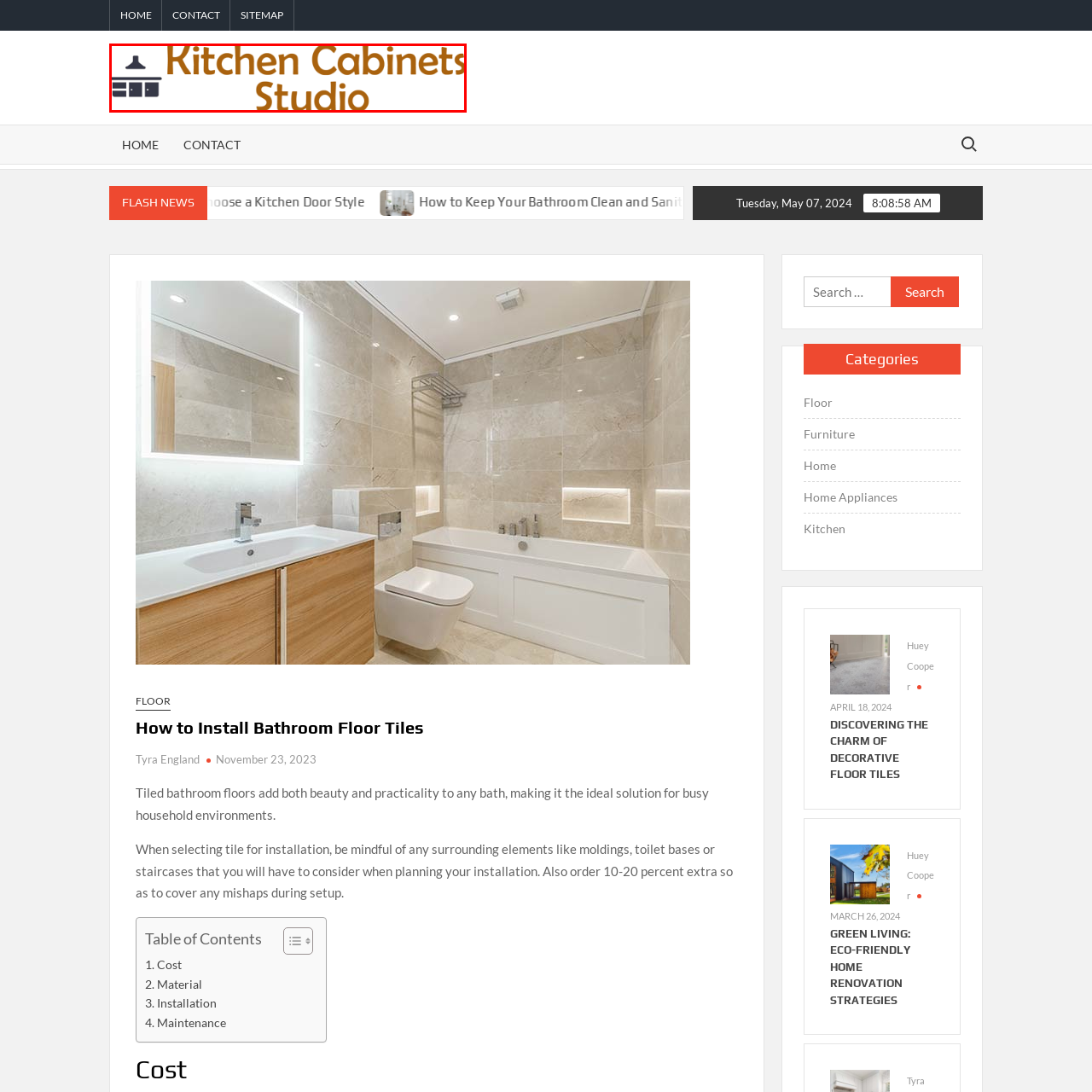What is the typographic style of the text 'Kitchen Cabinets Studio'?
Look closely at the image inside the red bounding box and answer the question with as much detail as possible.

According to the caption, the text 'Kitchen Cabinets Studio' is displayed in a bold and modern typographic style, which emphasizes the focus on innovative kitchen solutions and design concepts.